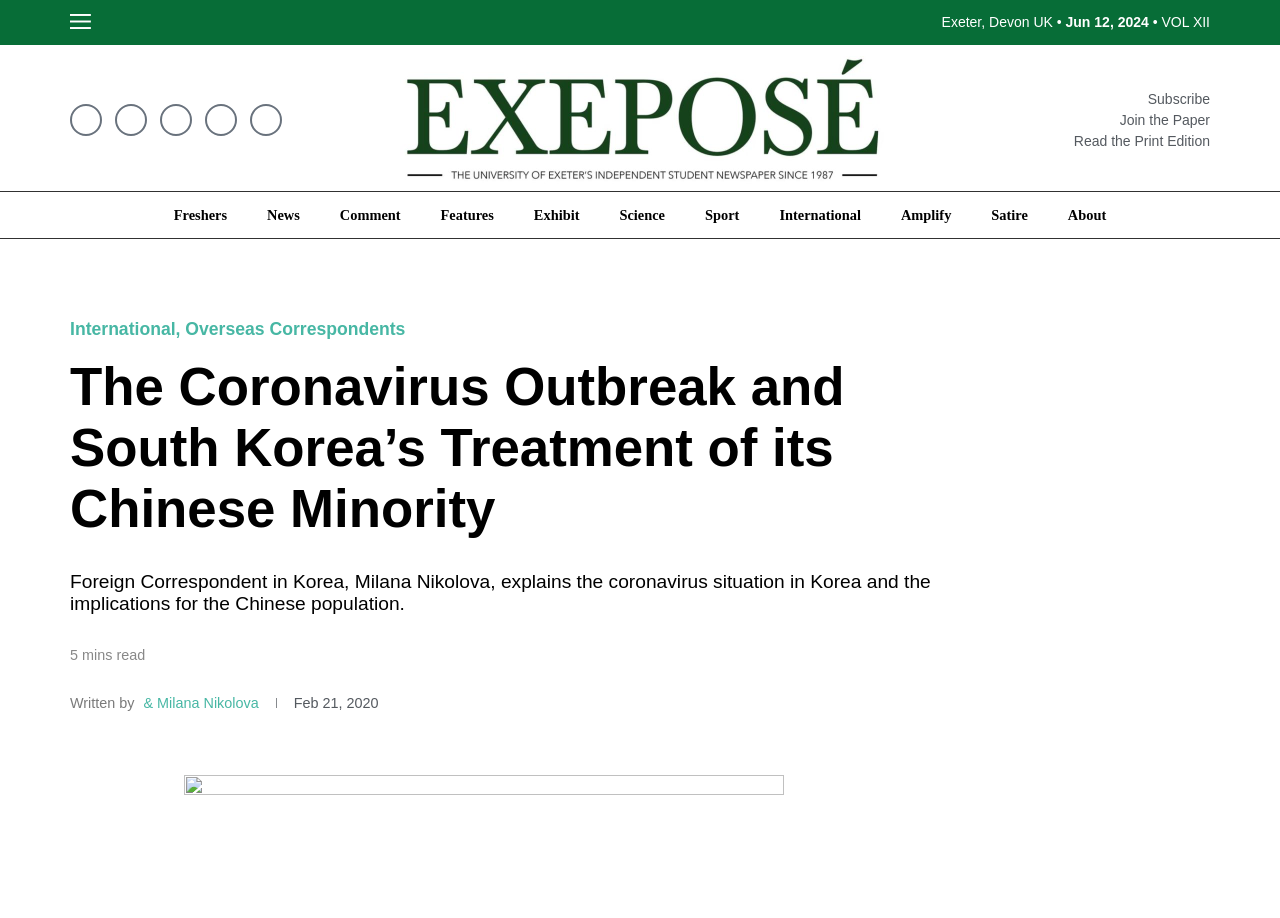What is the category of the article 'Overseas Correspondents'?
Using the image as a reference, deliver a detailed and thorough answer to the question.

I found the category of the article 'Overseas Correspondents' by looking at the link element at the middle of the webpage, which says 'International, Overseas Correspondents'. This suggests that the article 'Overseas Correspondents' is categorized under 'International'.